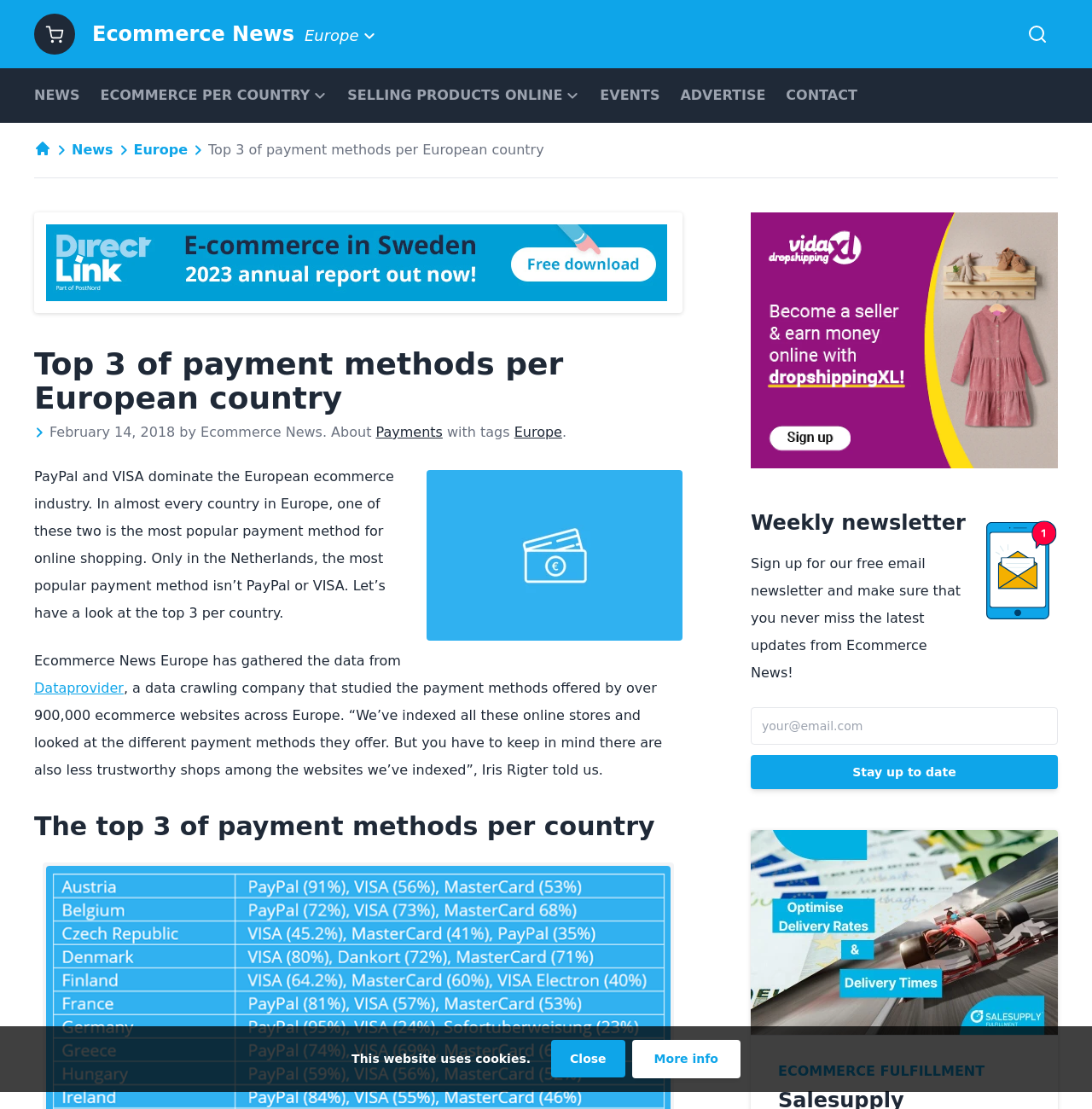Please locate and generate the primary heading on this webpage.

Top 3 of payment methods per European country